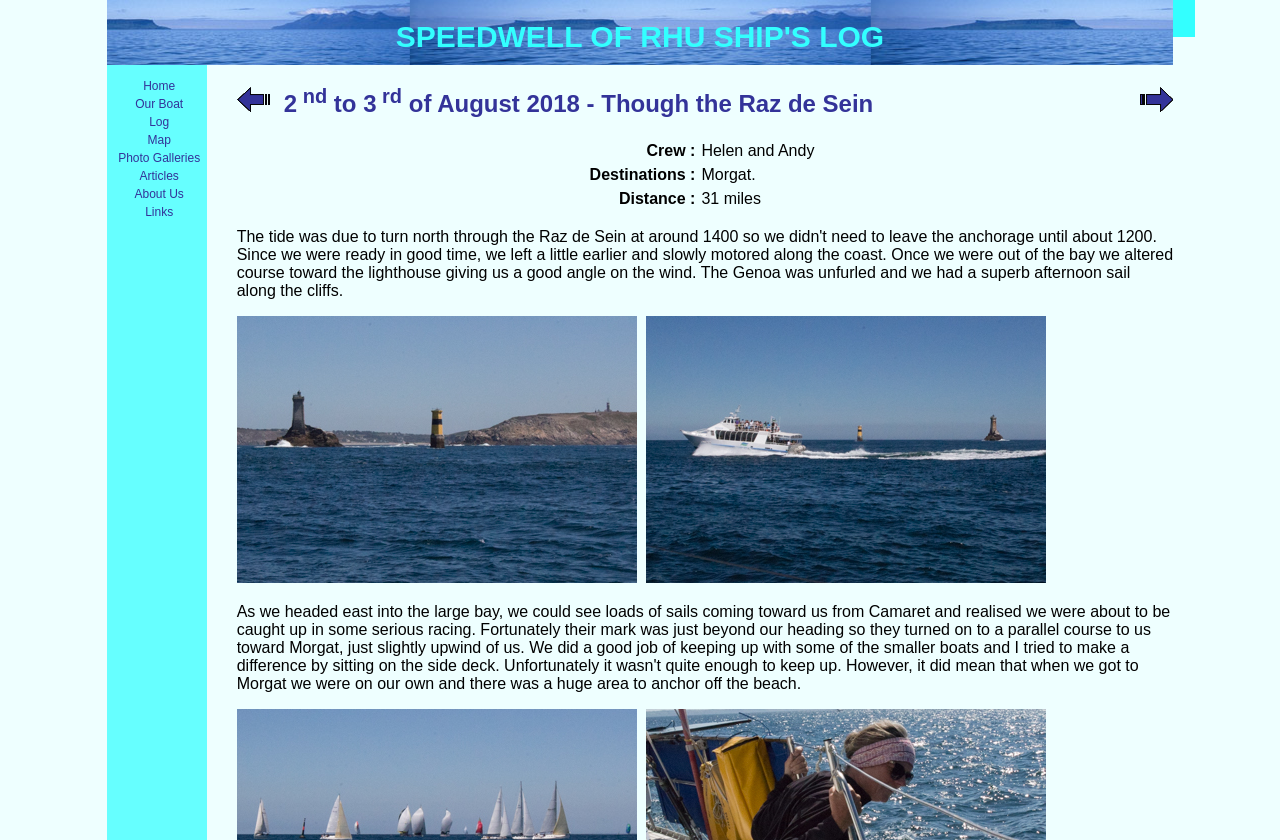Identify the bounding box coordinates of the clickable region required to complete the instruction: "Click on the Home link". The coordinates should be given as four float numbers within the range of 0 and 1, i.e., [left, top, right, bottom].

[0.083, 0.092, 0.161, 0.113]